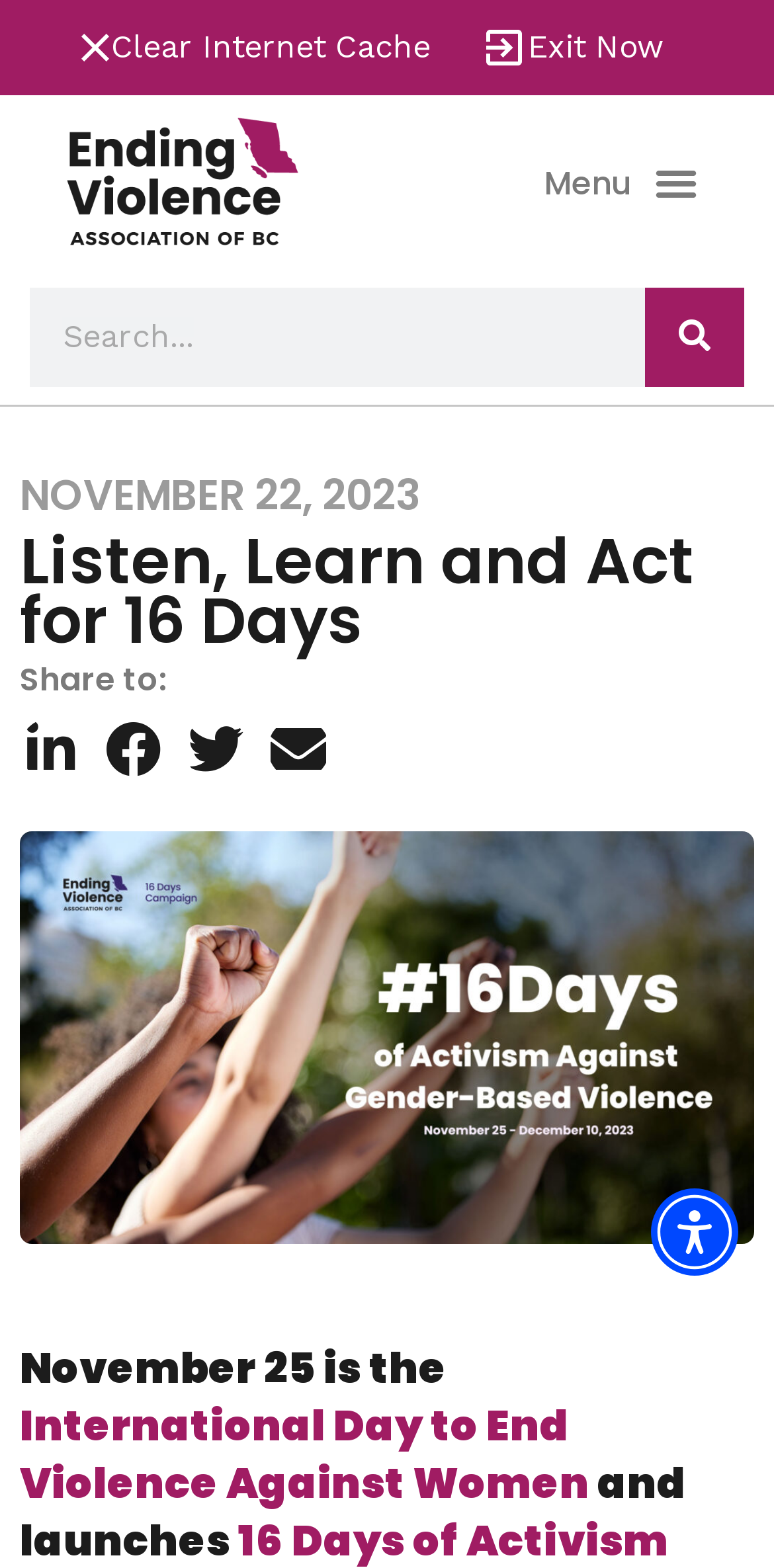Given the description "Exit Now", determine the bounding box of the corresponding UI element.

[0.631, 0.0, 0.908, 0.061]